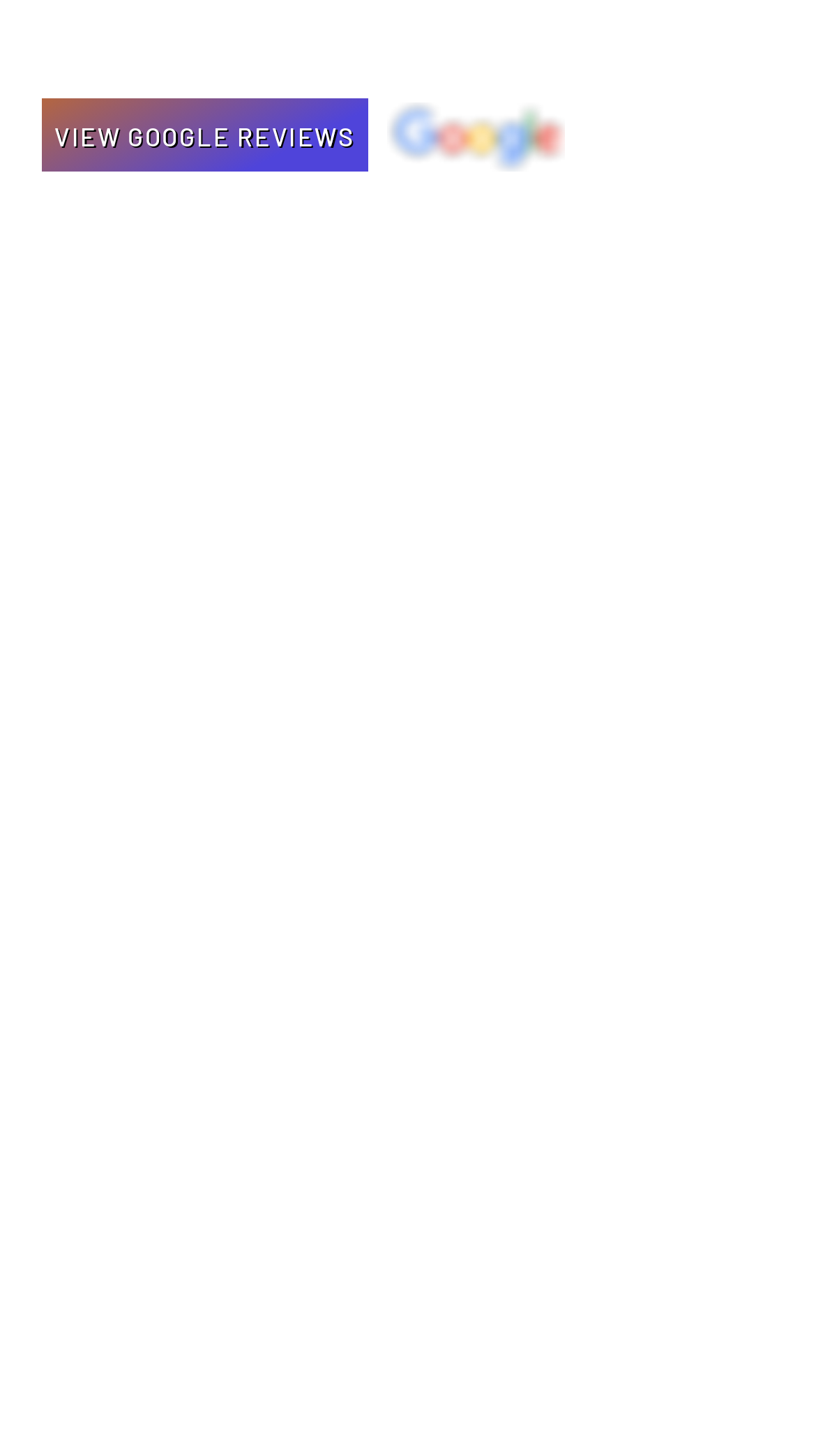What is the purpose of the form?
Use the image to answer the question with a single word or phrase.

To send a message